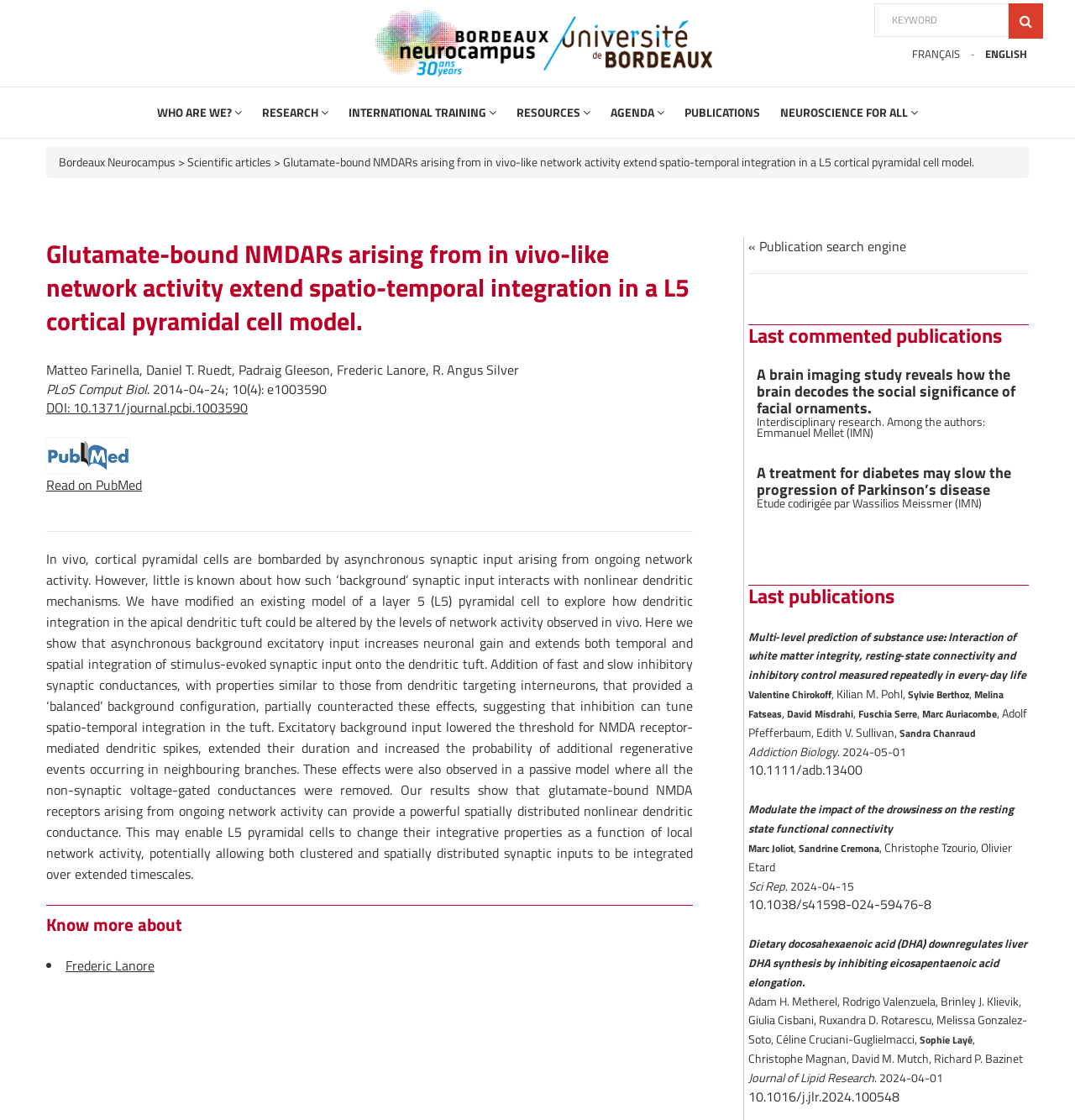Provide your answer in a single word or phrase: 
How many recent publications are listed on this webpage?

4